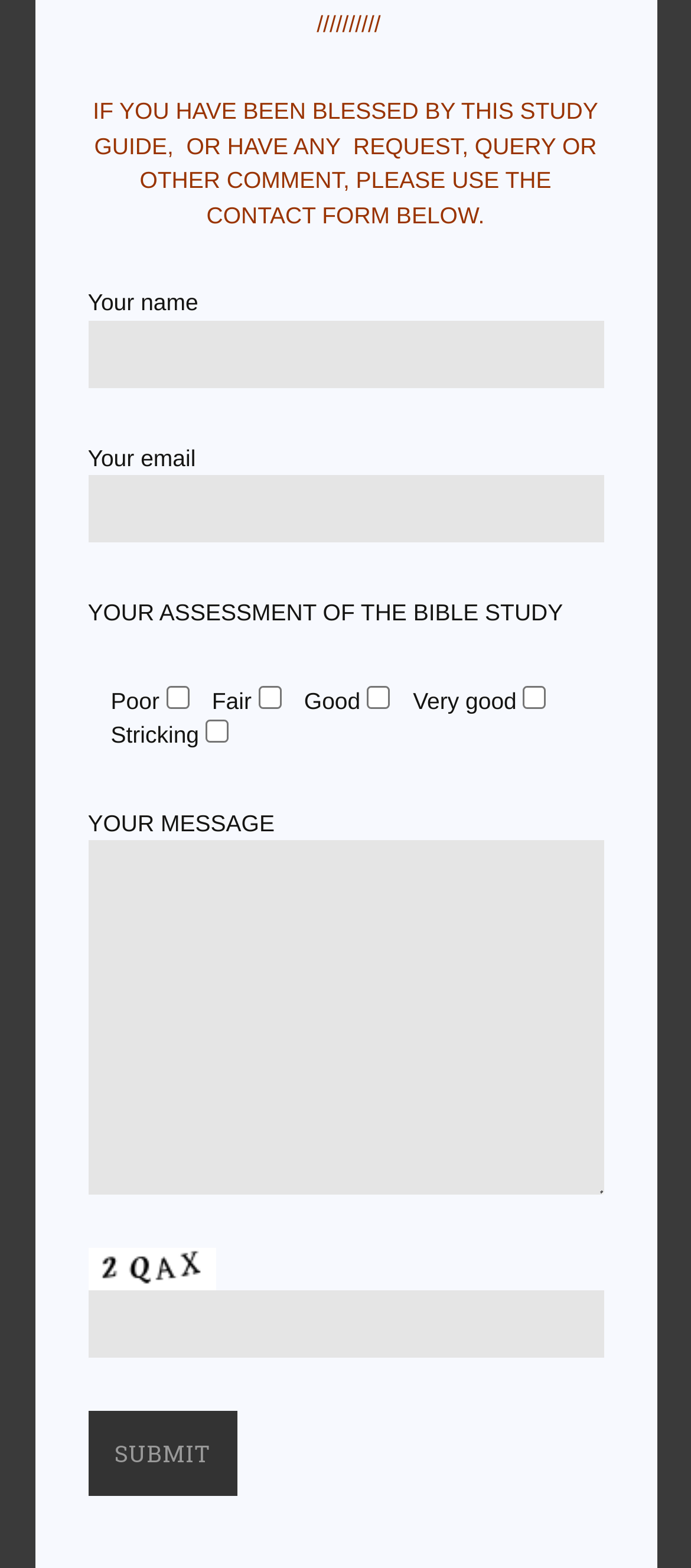What is the label of the first textbox in the contact form?
Please give a detailed and thorough answer to the question, covering all relevant points.

The first textbox in the contact form has a label 'Your name', indicating that users should enter their name in this field.